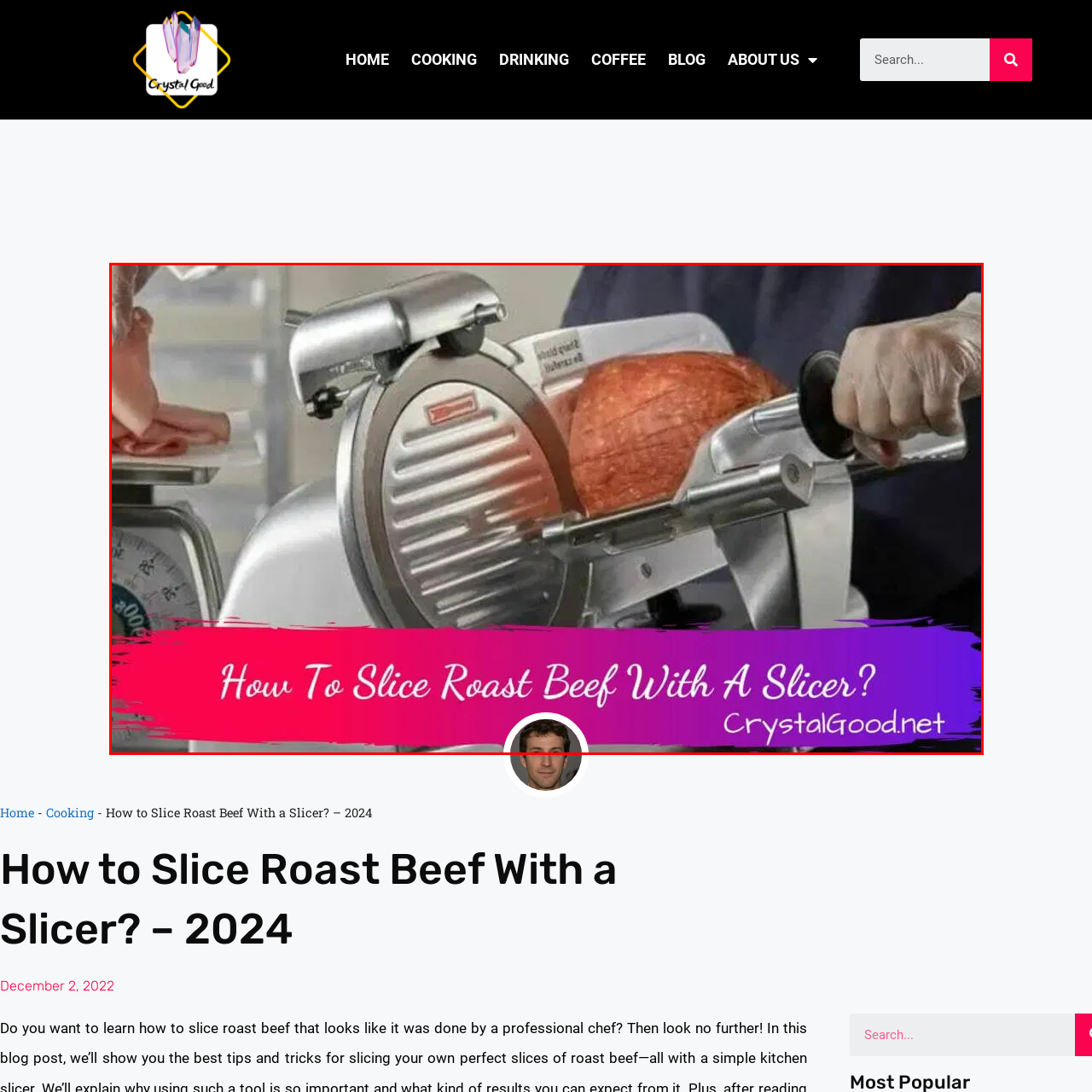Thoroughly describe the content of the image found within the red border.

The image illustrates a meat slicer in action, showcasing the process of slicing roast beef. A gloved hand operates the slicer, expertly guiding a portion of beef into the machine for precision cutting. The scene reflects a well-equipped kitchen setting, highlighting both the slicer's metallic sheen and the mouthwatering appearance of the roast beef. The vibrant pink and purple banner at the bottom features the title "How To Slice Roast Beef With A Slicer?" alongside the website's name, CrystalGood.net, suggesting a practical guide on mastering this culinary technique. This image effectively conveys both the method and the appeal of perfectly sliced roast beef for delightful meals.